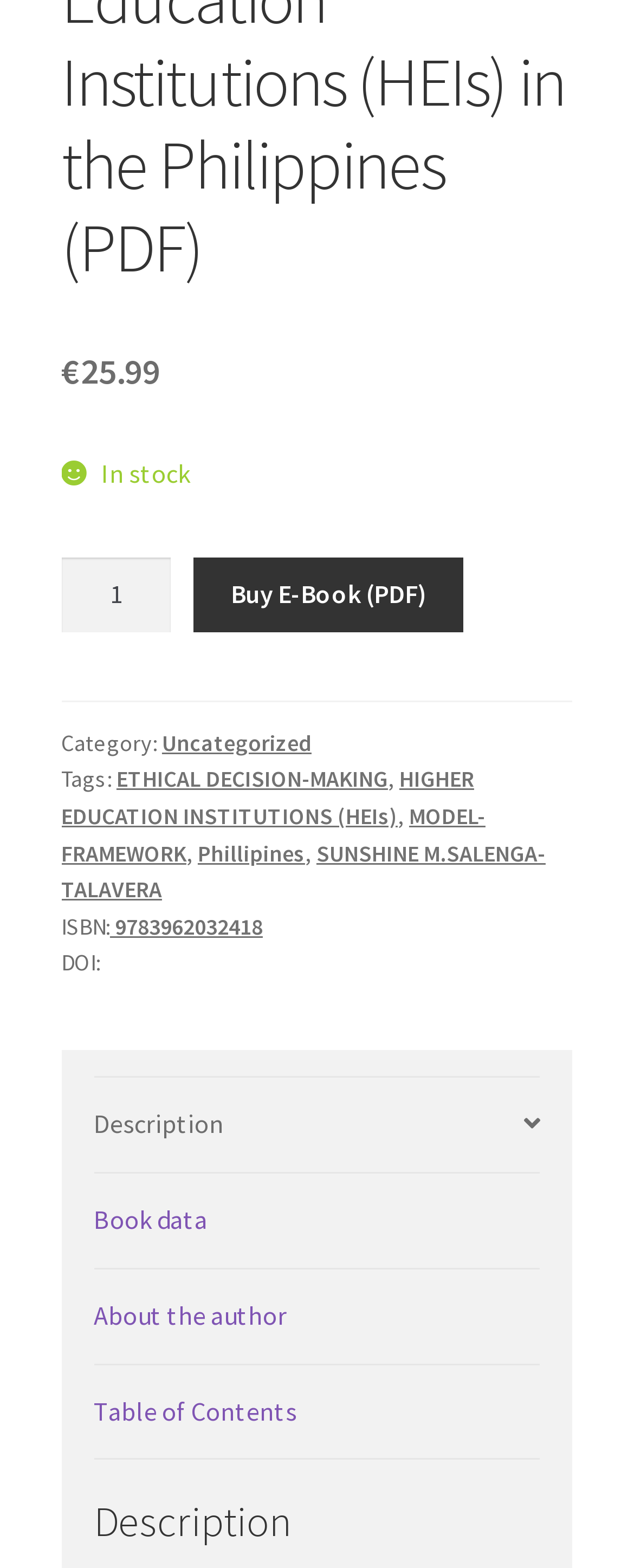Locate the bounding box coordinates of the region to be clicked to comply with the following instruction: "View the table of contents". The coordinates must be four float numbers between 0 and 1, in the form [left, top, right, bottom].

[0.148, 0.87, 0.852, 0.931]